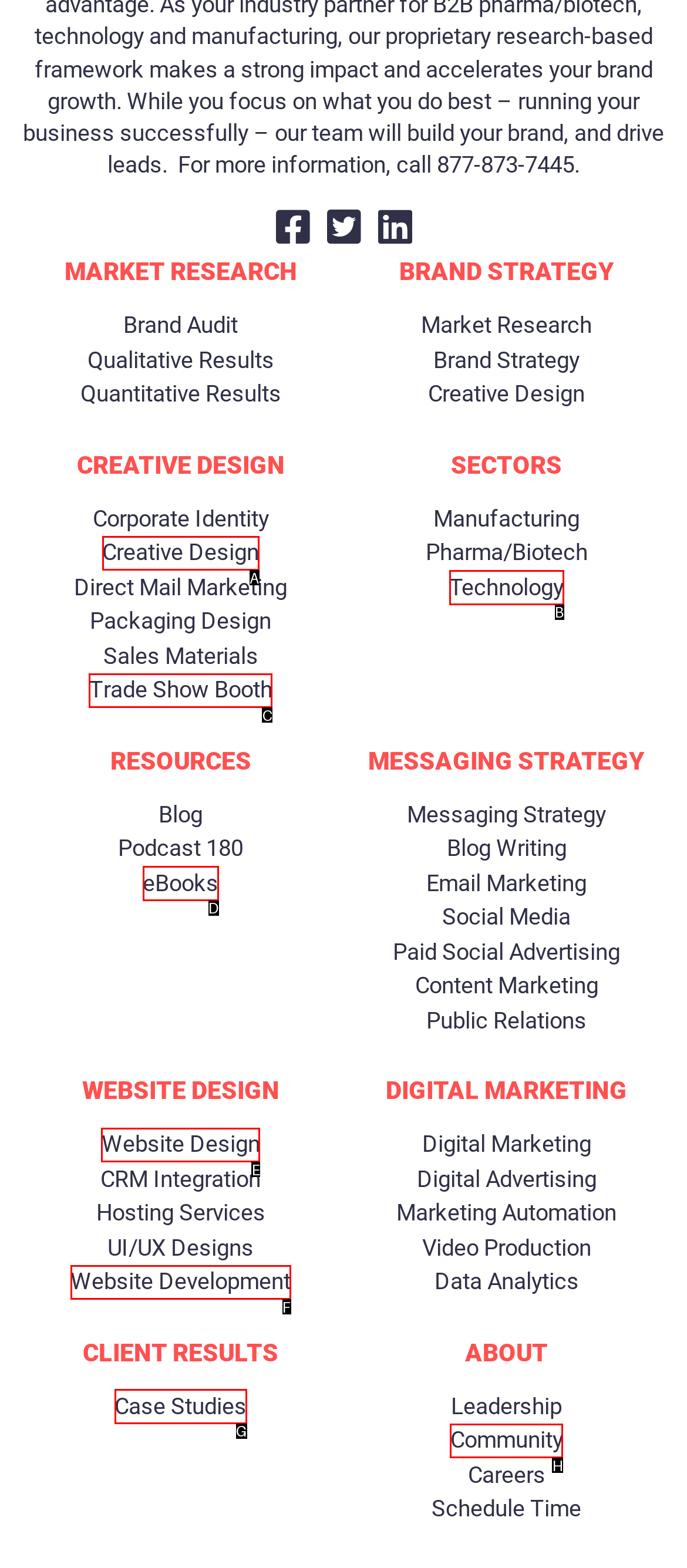Given the description: Community, identify the corresponding option. Answer with the letter of the appropriate option directly.

H